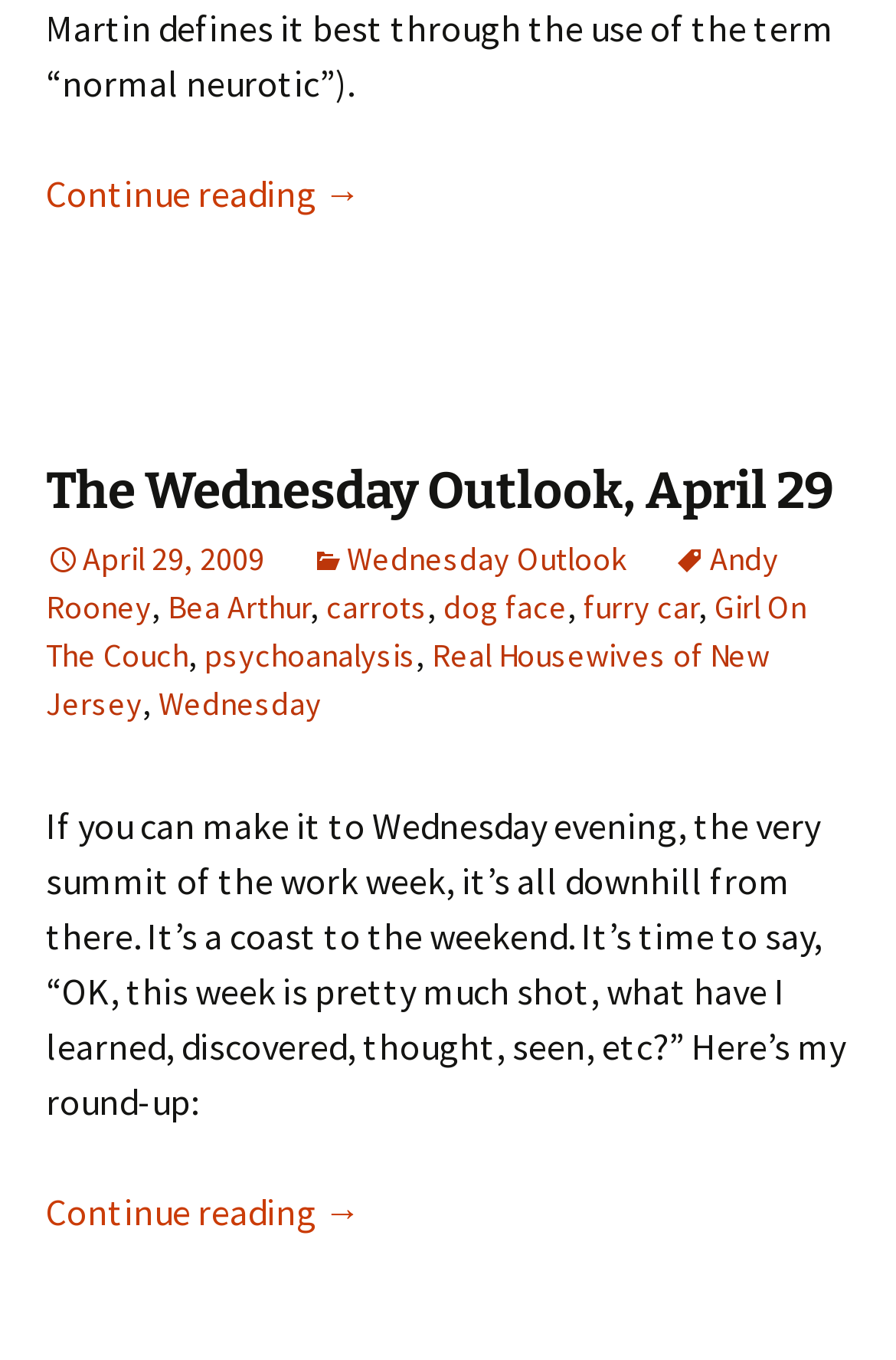What is mentioned as a topic in the article?
Observe the image and answer the question with a one-word or short phrase response.

carrots